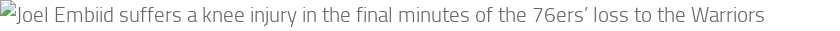What was the final score of the game?
Using the image, give a concise answer in the form of a single word or short phrase.

119-107